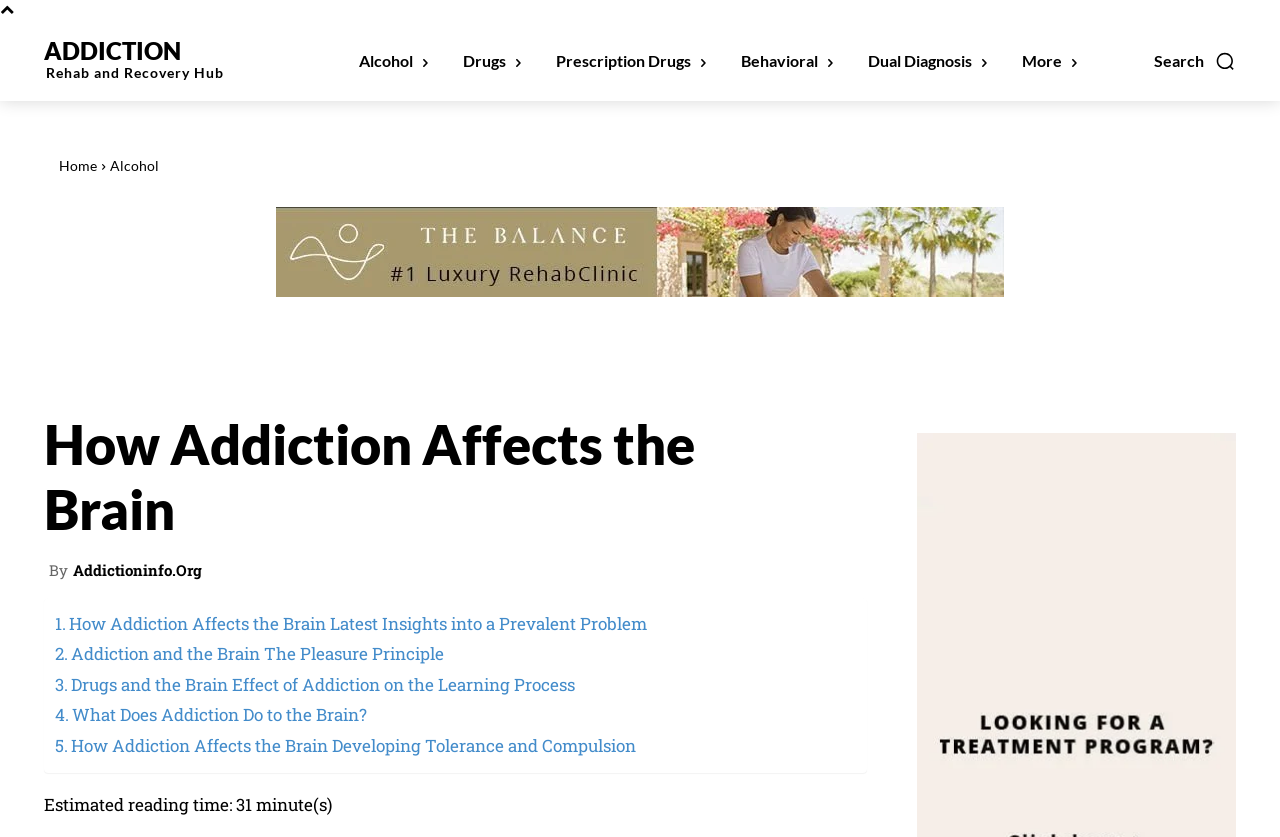Please identify the bounding box coordinates of the area that needs to be clicked to follow this instruction: "Read about how addiction affects the brain".

[0.043, 0.727, 0.506, 0.764]